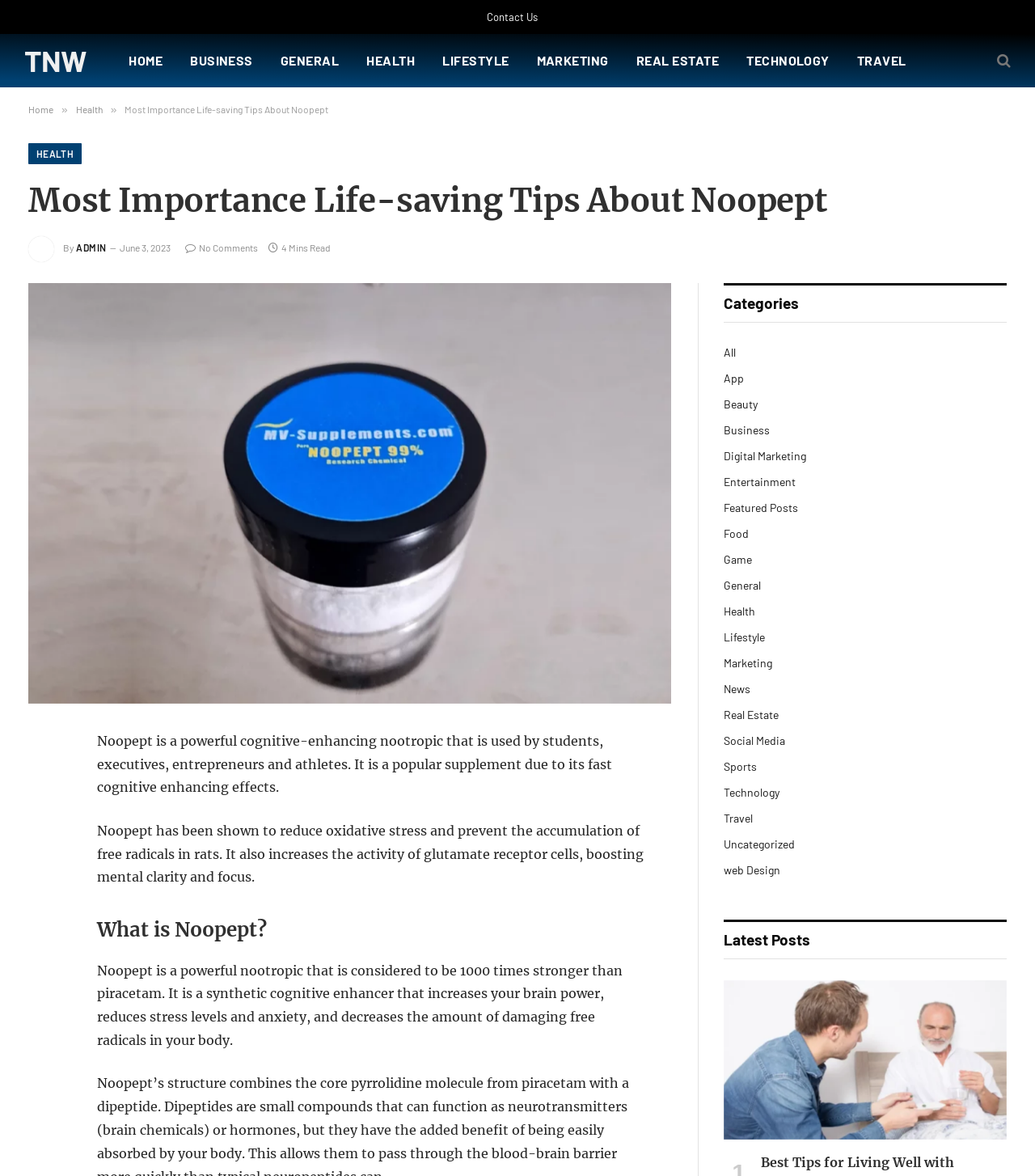Locate the bounding box coordinates of the area where you should click to accomplish the instruction: "Go to the 'HEALTH' category".

[0.341, 0.029, 0.414, 0.074]